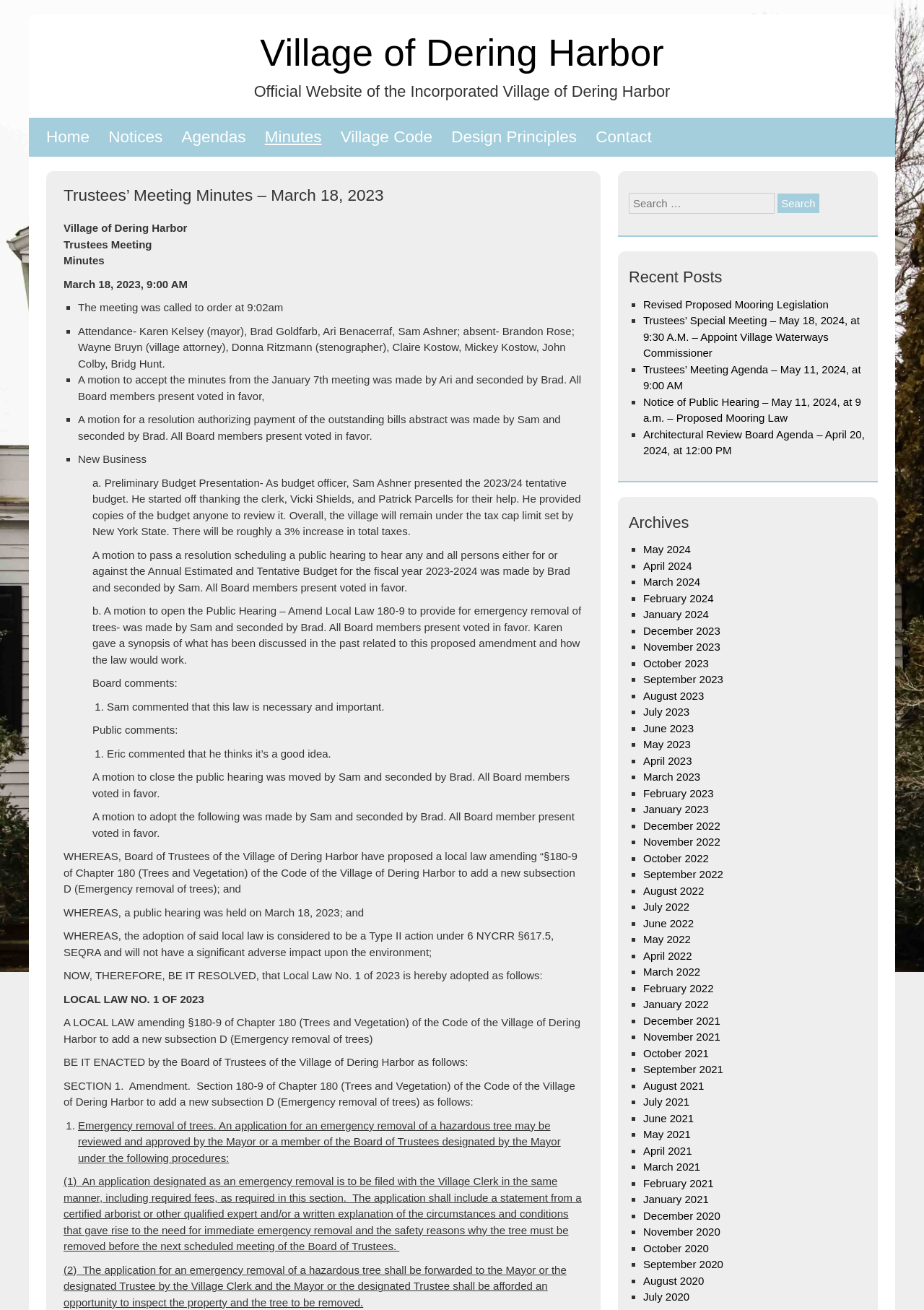Locate the bounding box coordinates of the area where you should click to accomplish the instruction: "View archives for May 2024".

[0.696, 0.415, 0.748, 0.424]